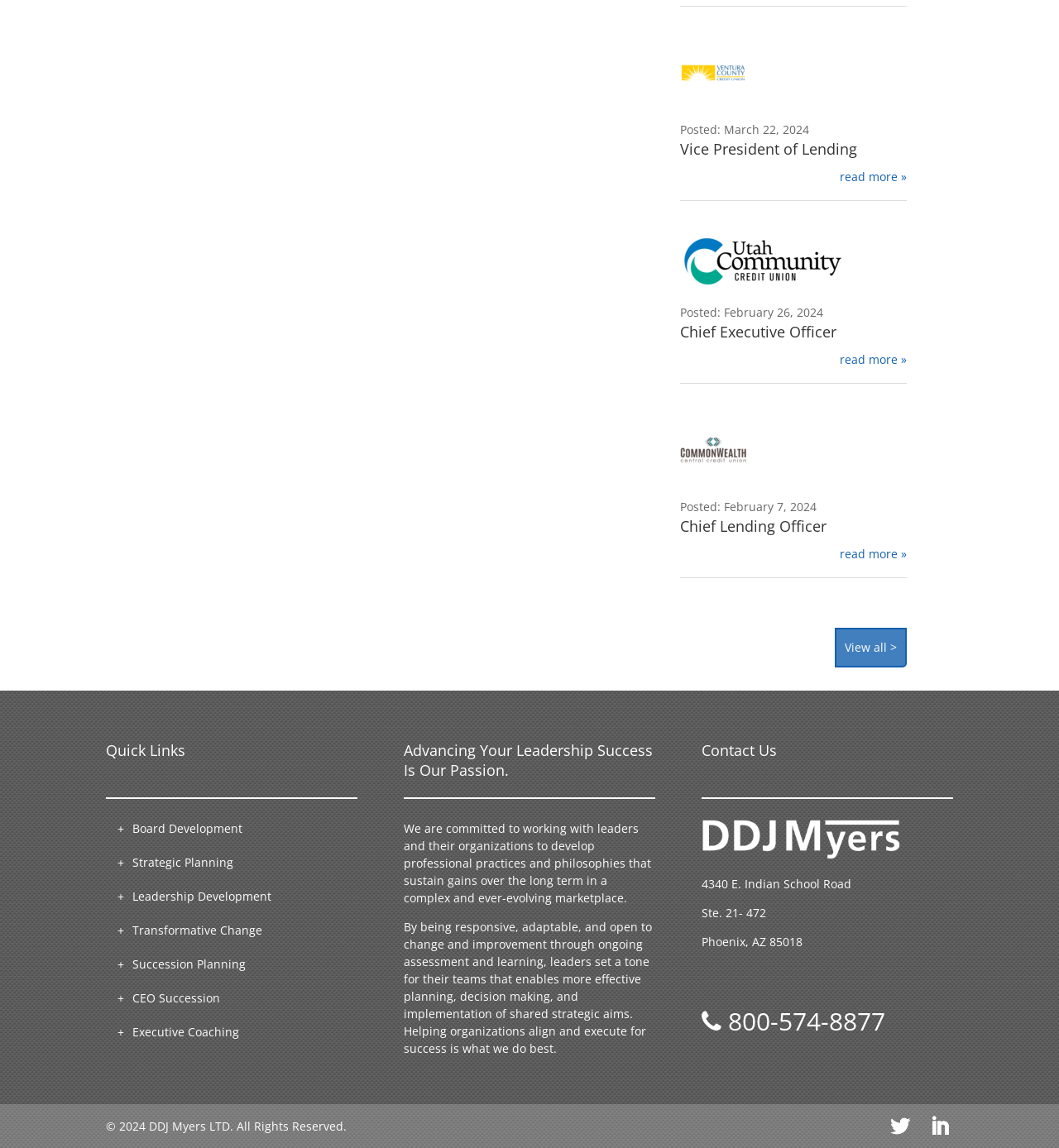What social media platform is linked on this page?
Give a detailed explanation using the information visible in the image.

I found the social media platform by looking at the links at the bottom of the page, where I saw a link to 'LinkedIn'.